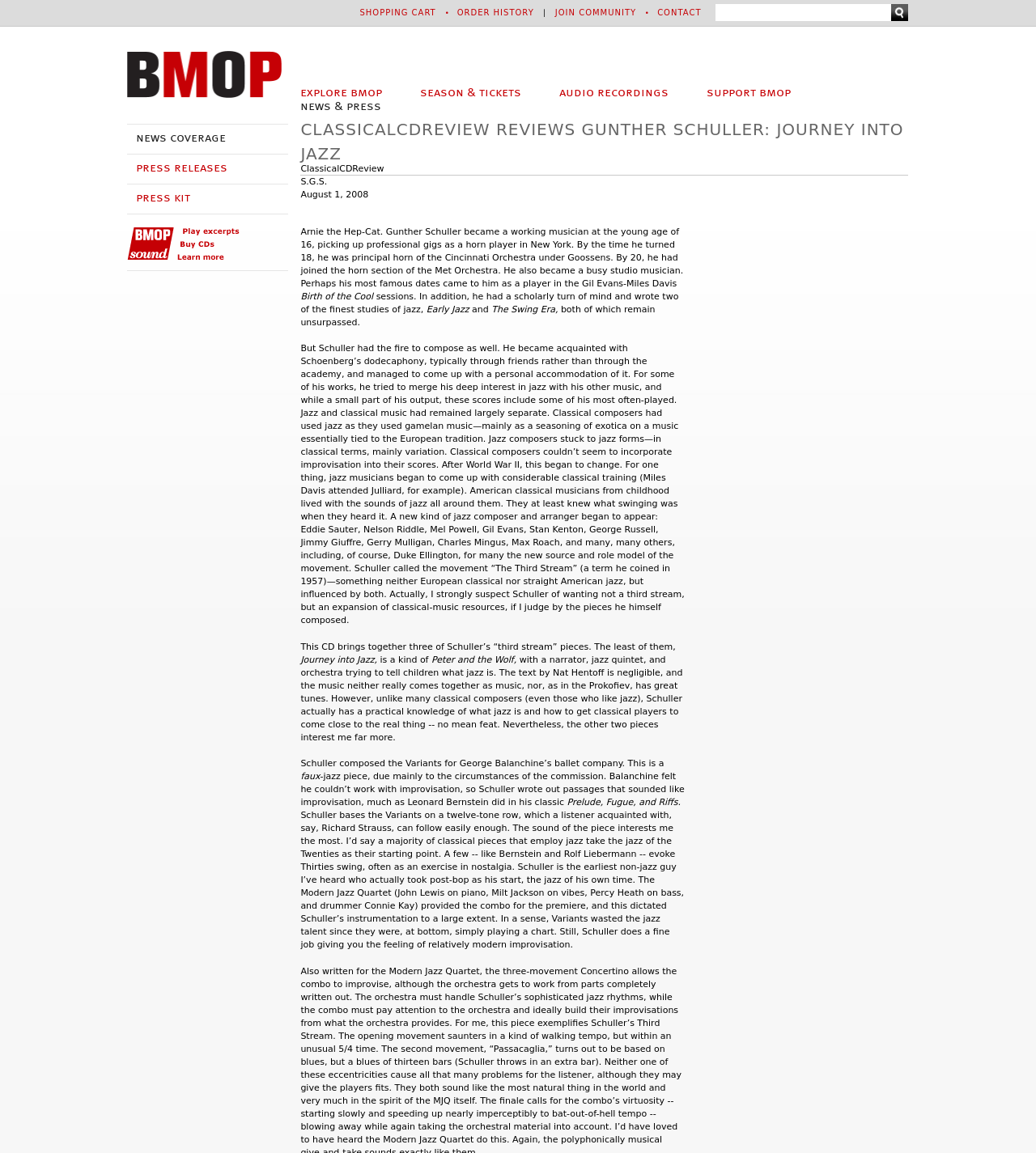Please give a succinct answer using a single word or phrase:
What is the name of the ballet company for which Gunther Schuller composed the Variants?

George Balanchine's ballet company